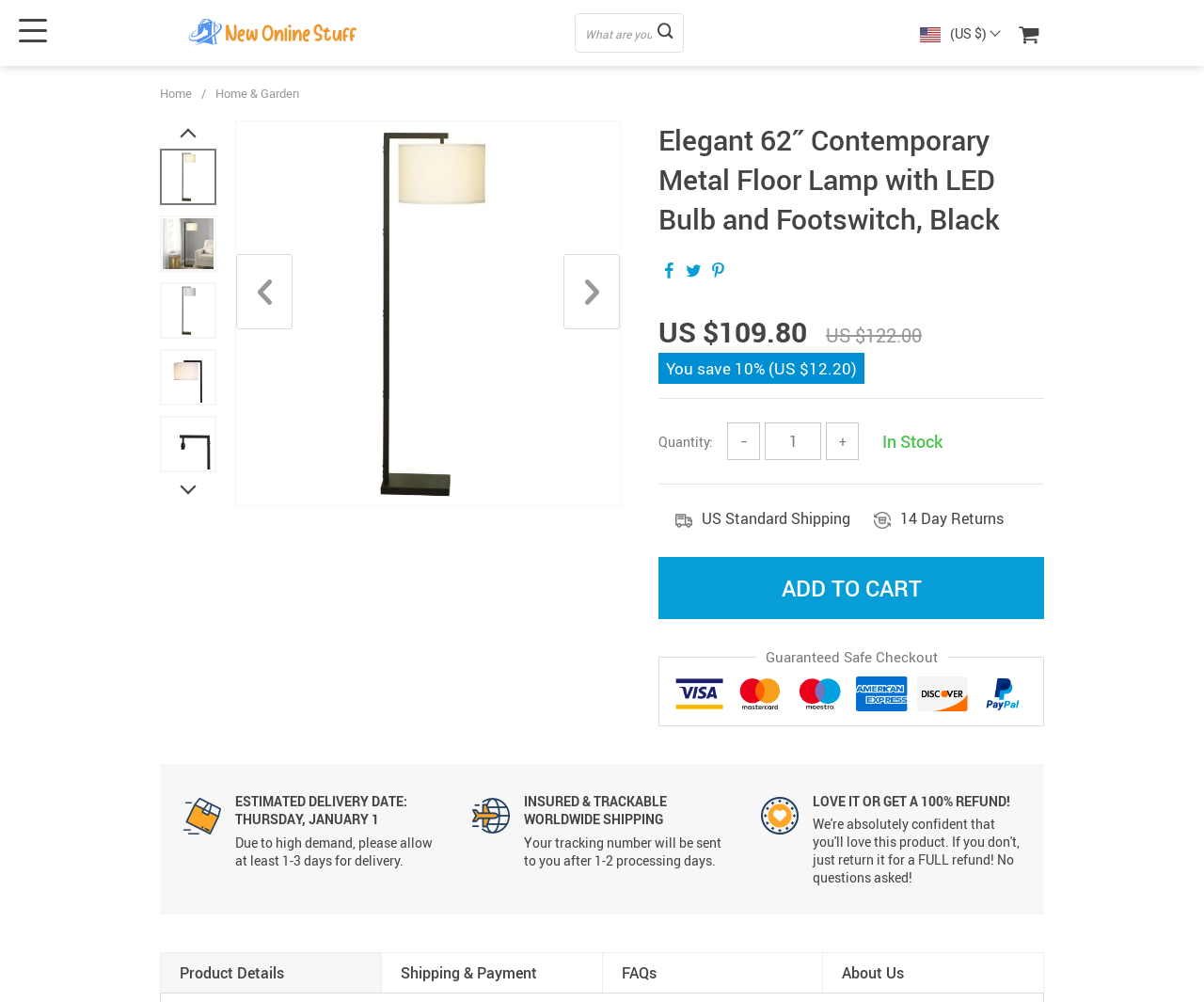Extract the primary headline from the webpage and present its text.

Elegant 62″ Contemporary Metal Floor Lamp with LED Bulb and Footswitch, Black